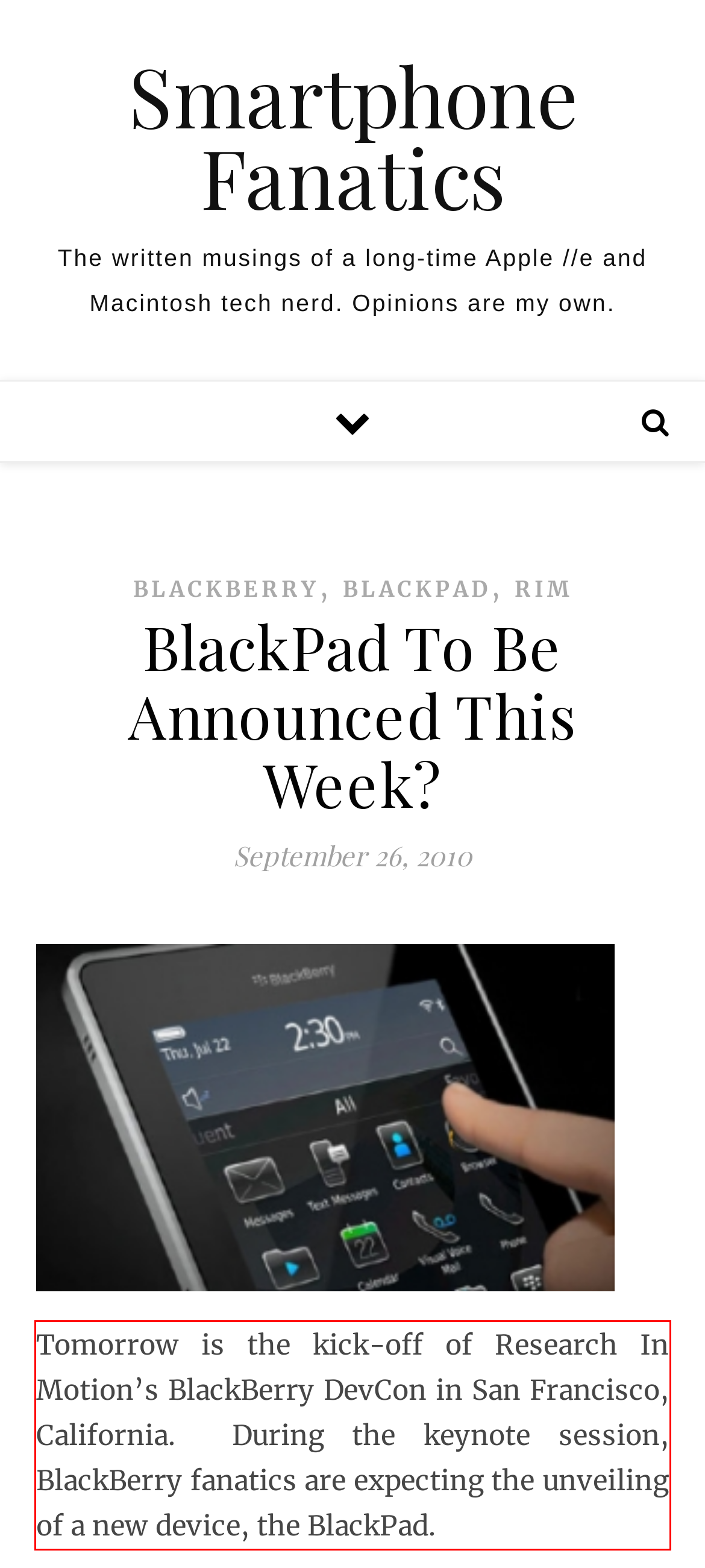You have a screenshot with a red rectangle around a UI element. Recognize and extract the text within this red bounding box using OCR.

Tomorrow is the kick-off of Research In Motion’s BlackBerry DevCon in San Francisco, California. During the keynote session, BlackBerry fanatics are expecting the unveiling of a new device, the BlackPad.